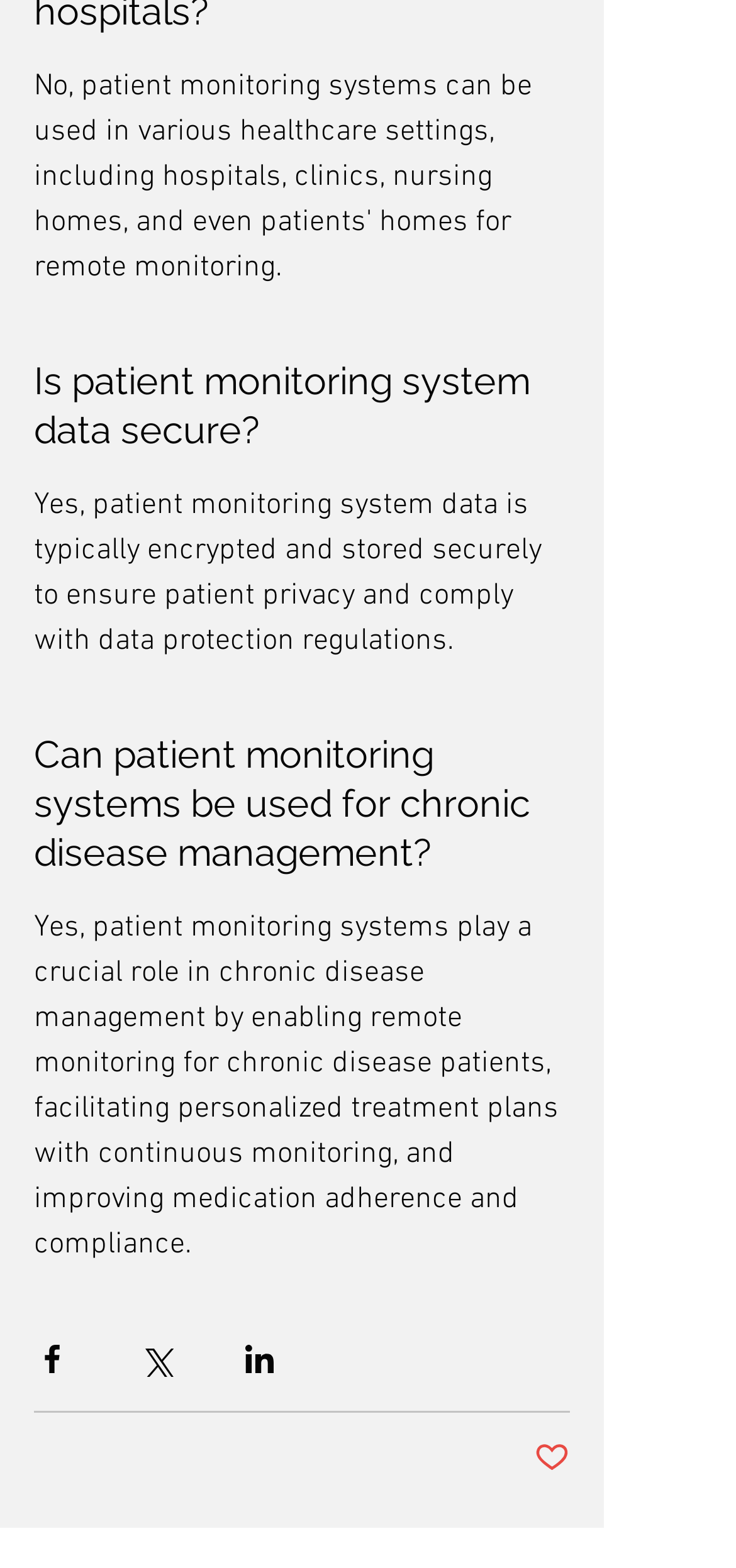Locate the bounding box for the described UI element: "input value="1" name="idmi_burst-strength-testerQty" value="1"". Ensure the coordinates are four float numbers between 0 and 1, formatted as [left, top, right, bottom].

None